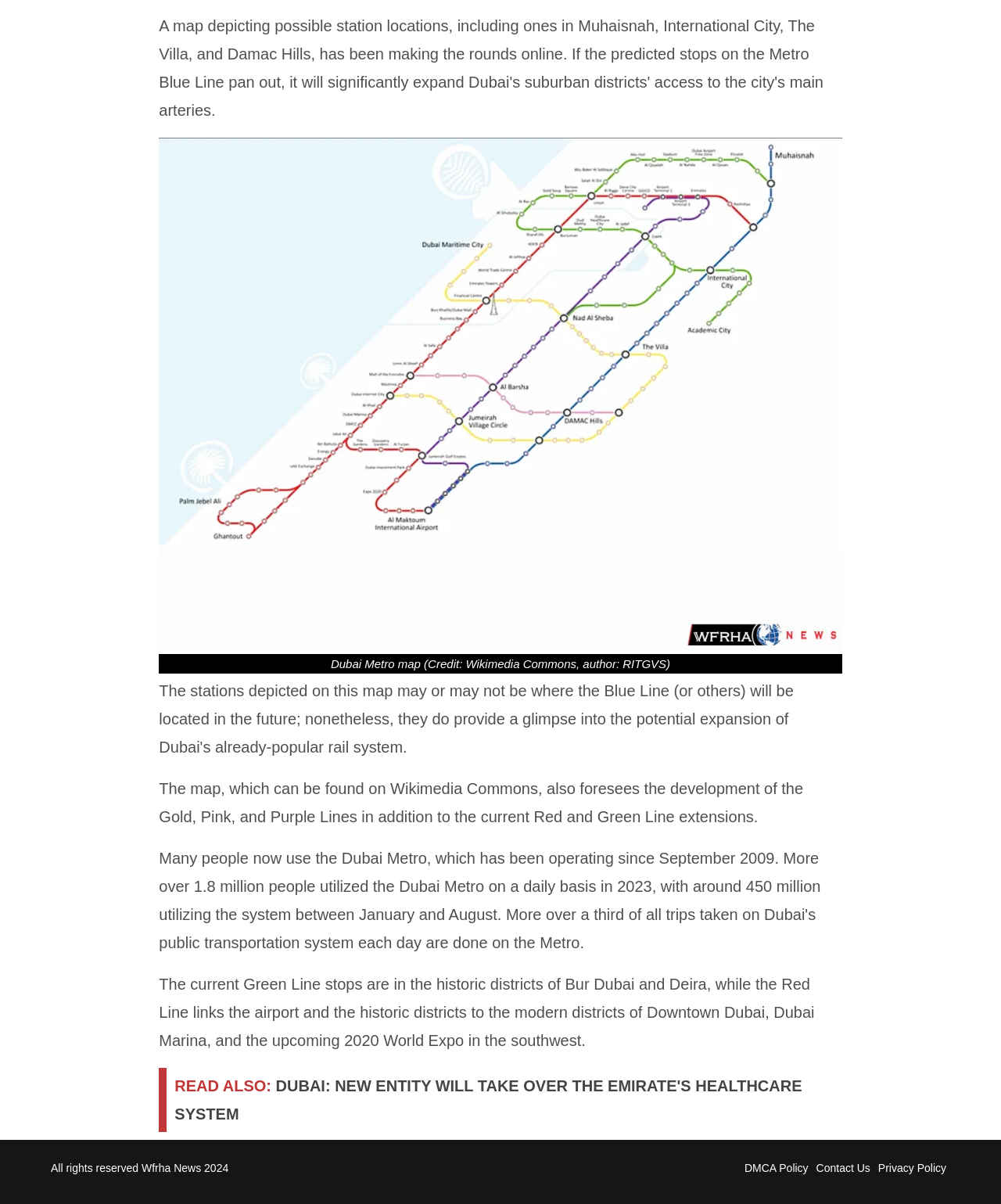What is the link 'READ ALSO:' followed by?
Provide a concise answer using a single word or phrase based on the image.

DUBAI: NEW ENTITY WILL TAKE OVER THE EMIRATE'S HEALTHCARE SYSTEM